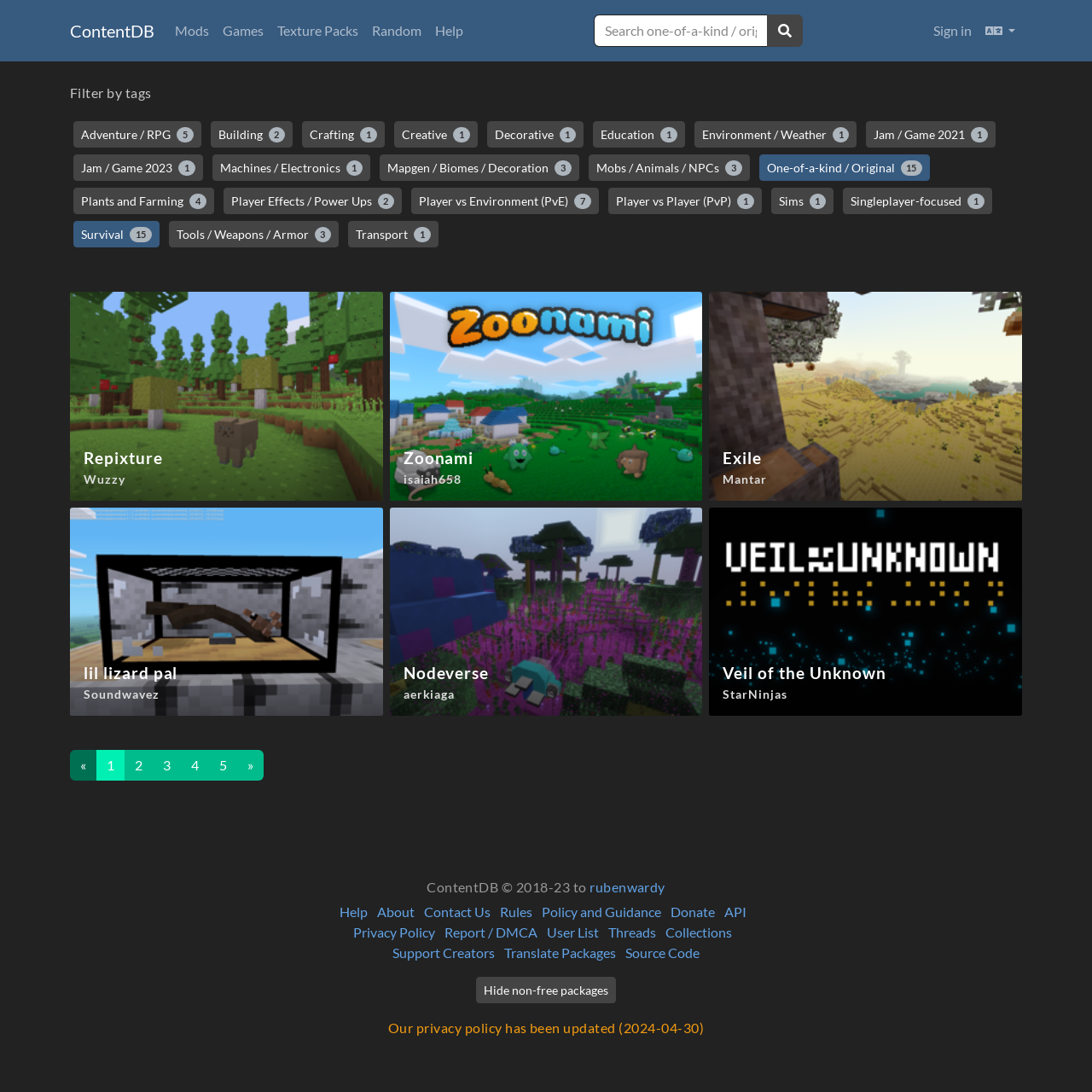Find the bounding box coordinates of the element to click in order to complete the given instruction: "Hide non-free packages."

[0.436, 0.894, 0.564, 0.919]